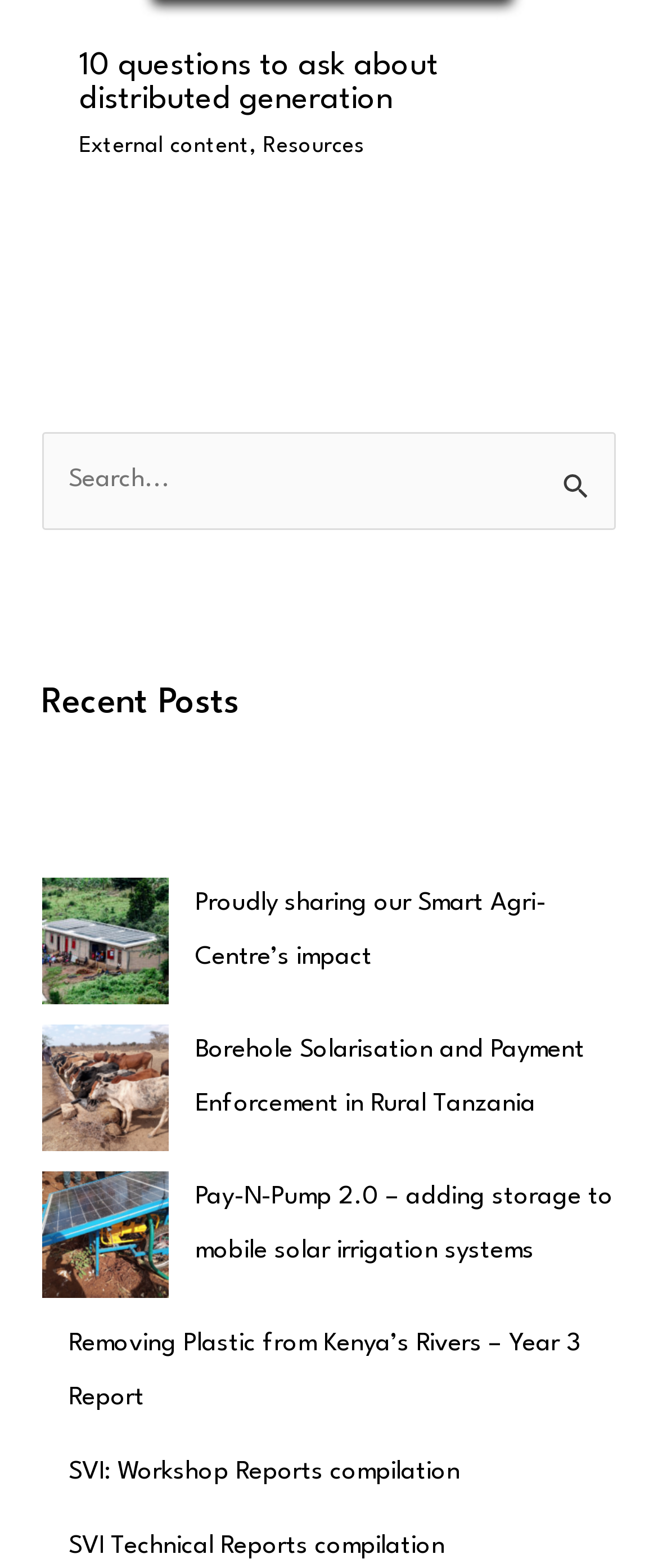Determine the bounding box coordinates for the clickable element to execute this instruction: "Read about 10 questions to ask about distributed generation". Provide the coordinates as four float numbers between 0 and 1, i.e., [left, top, right, bottom].

[0.121, 0.032, 0.667, 0.073]